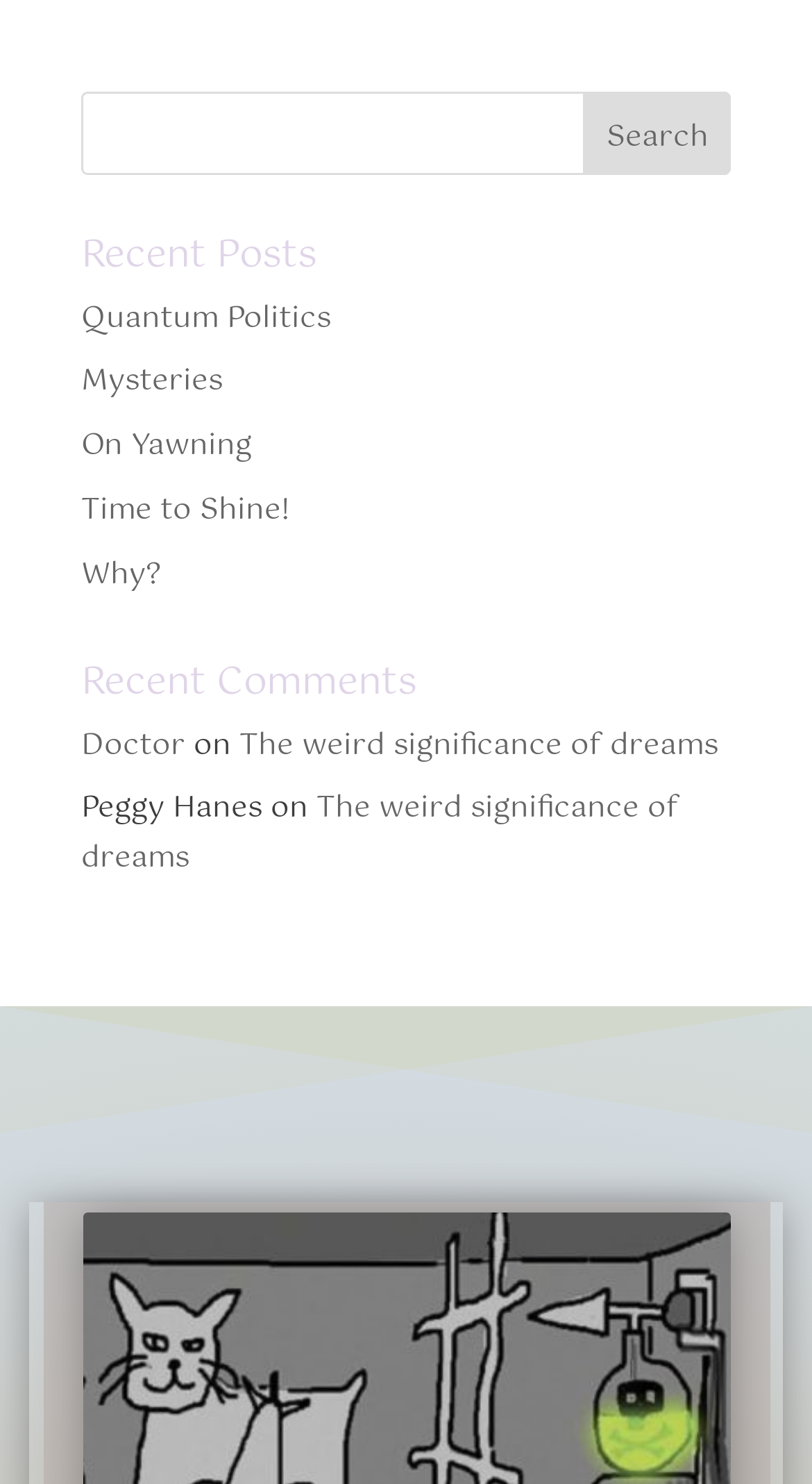How many recent comments are listed?
Kindly offer a comprehensive and detailed response to the question.

There are two comments listed under the 'Recent Comments' heading, each consisting of a username and a comment text.